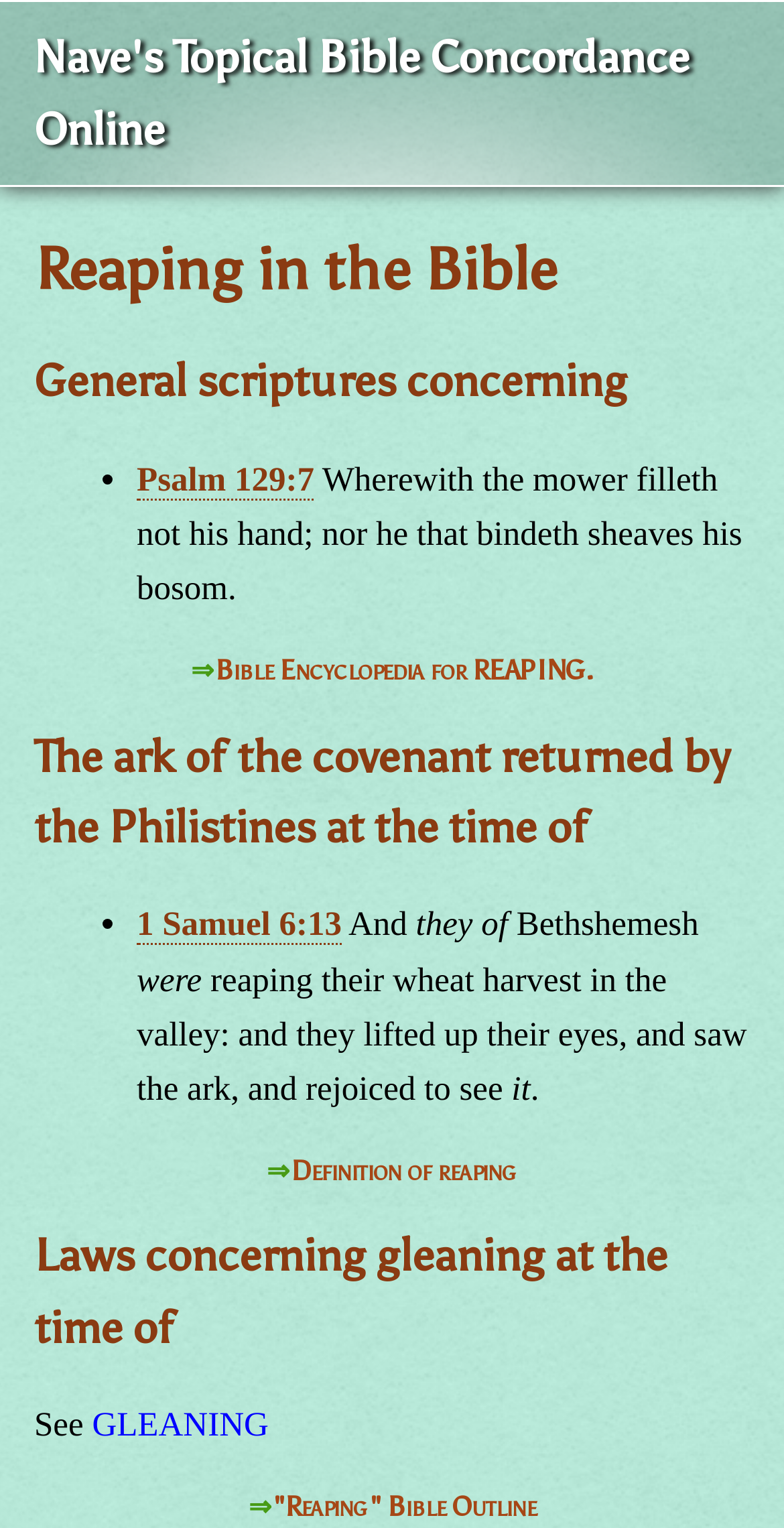What is the topic related to gleaning?
Provide an in-depth and detailed answer to the question.

The topic related to gleaning is the laws concerning gleaning at the time of reaping, as indicated by the heading 'Laws concerning gleaning at the time of'.